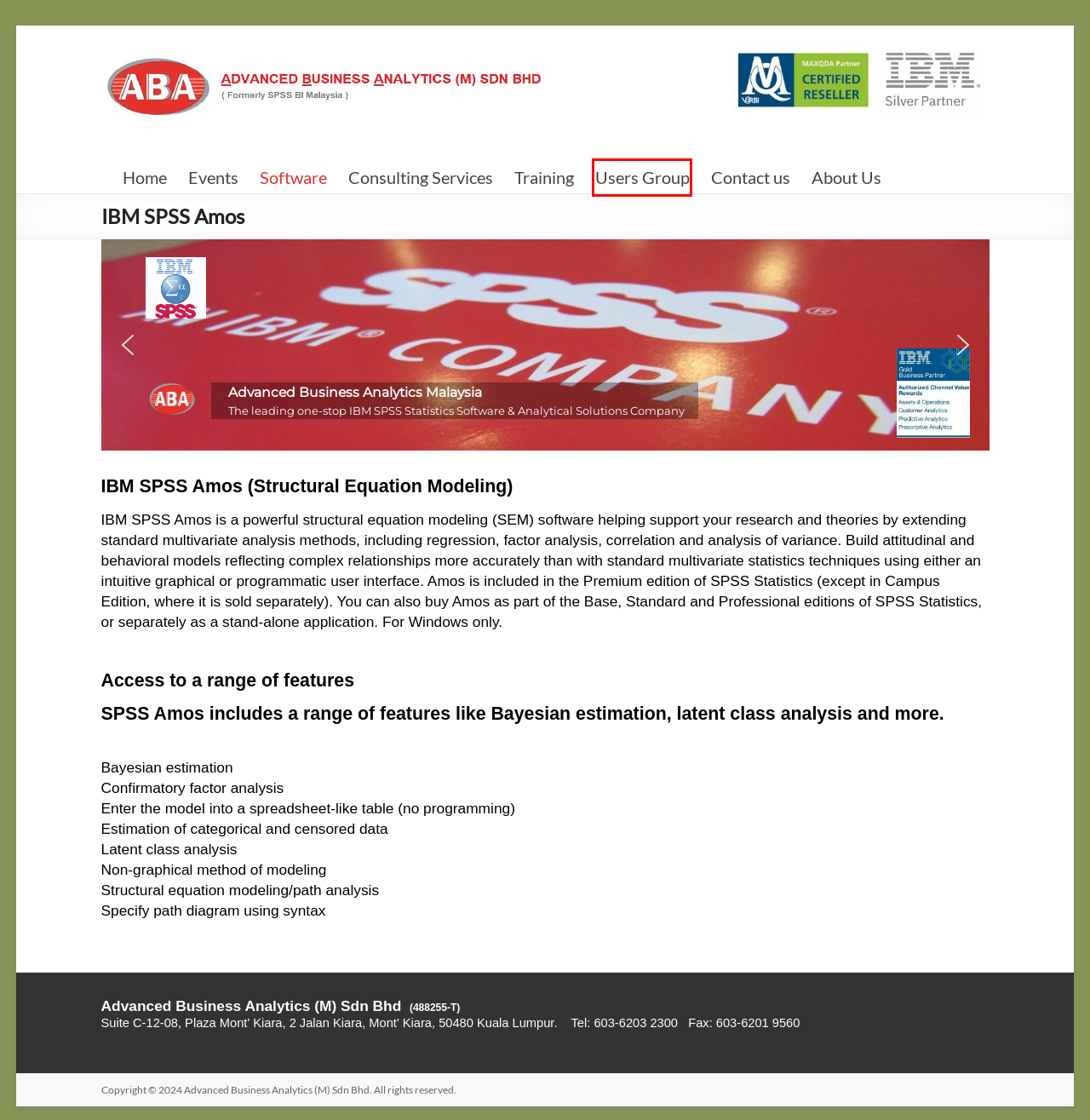Review the screenshot of a webpage that includes a red bounding box. Choose the most suitable webpage description that matches the new webpage after clicking the element within the red bounding box. Here are the candidates:
A. Training – Advanced Business Analytics (M) Sdn Bhd
B. About Us – Advanced Business Analytics (M) Sdn Bhd
C. IBM SPSS Family – Advanced Business Analytics (M) Sdn Bhd
D. ABA-MyStats – Advanced Business Analytics (M) Sdn Bhd
E. Advanced Business Analytics (M) Sdn Bhd – http://abanalytics.com.my/
F. Users Group – Advanced Business Analytics (M) Sdn Bhd
G. Predictive Solutions – Advanced Business Analytics (M) Sdn Bhd
H. Consulting Services – Advanced Business Analytics (M) Sdn Bhd

F